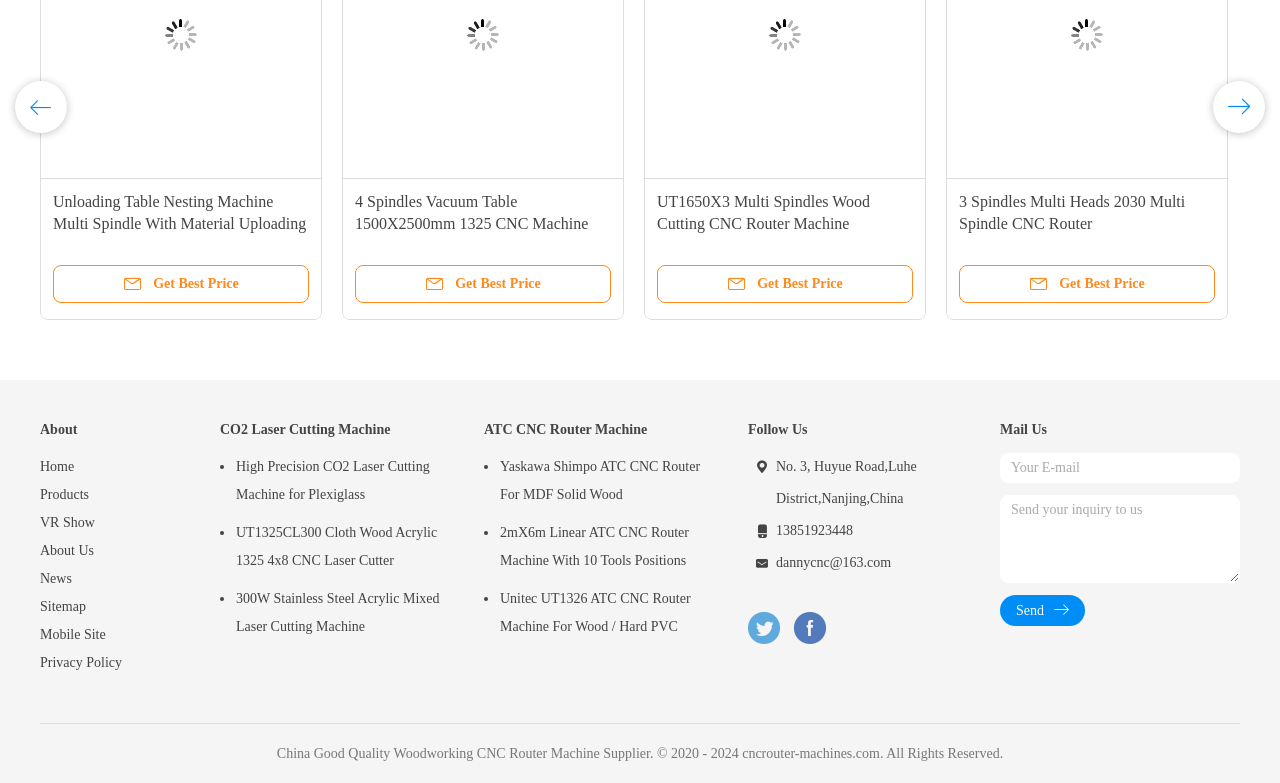What is the contact email address provided on the website?
Based on the image, give a concise answer in the form of a single word or short phrase.

dannycnc@163.com